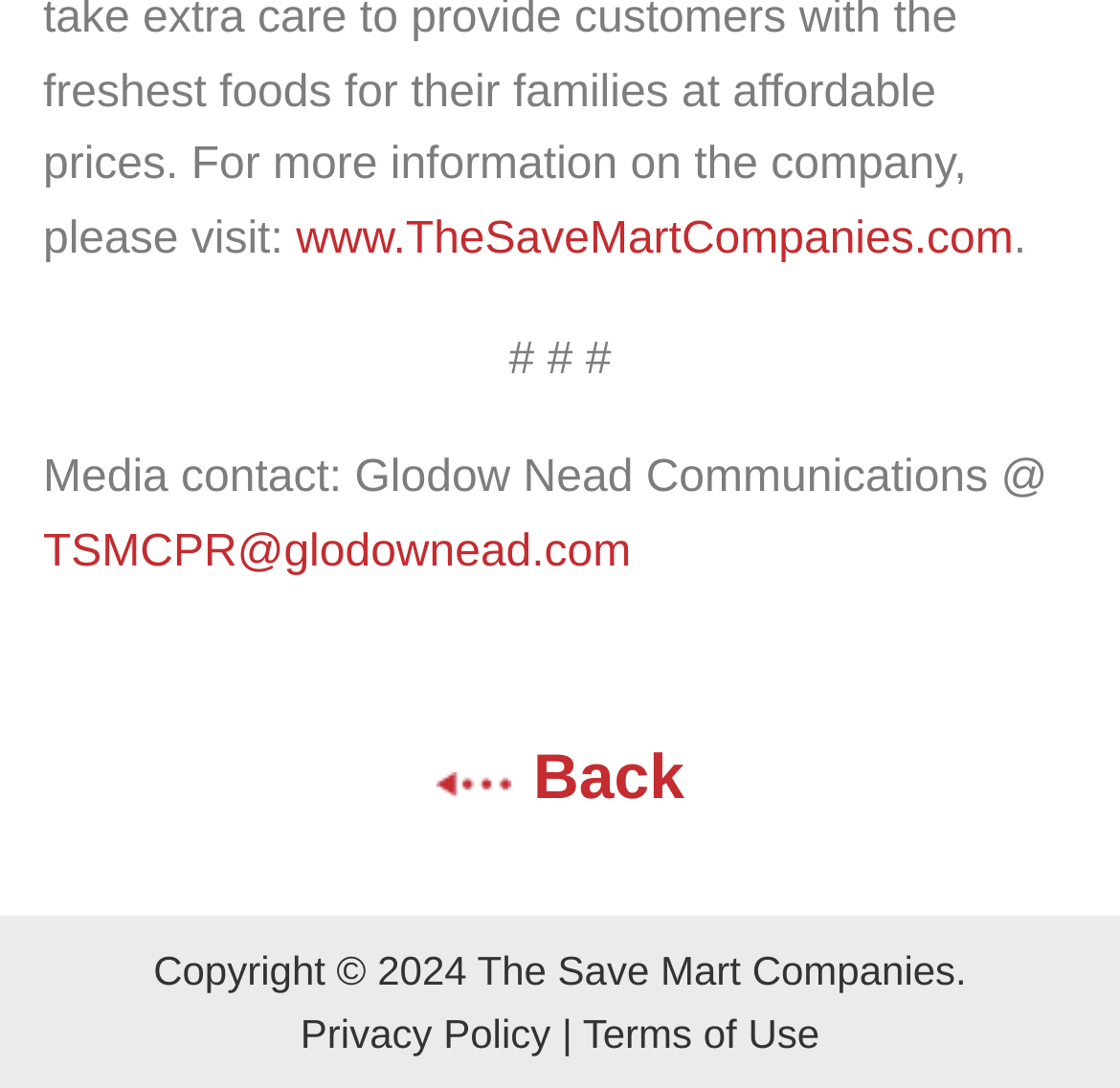What is the email address for media contact?
Observe the image and answer the question with a one-word or short phrase response.

TSMCPR@glodownead.com